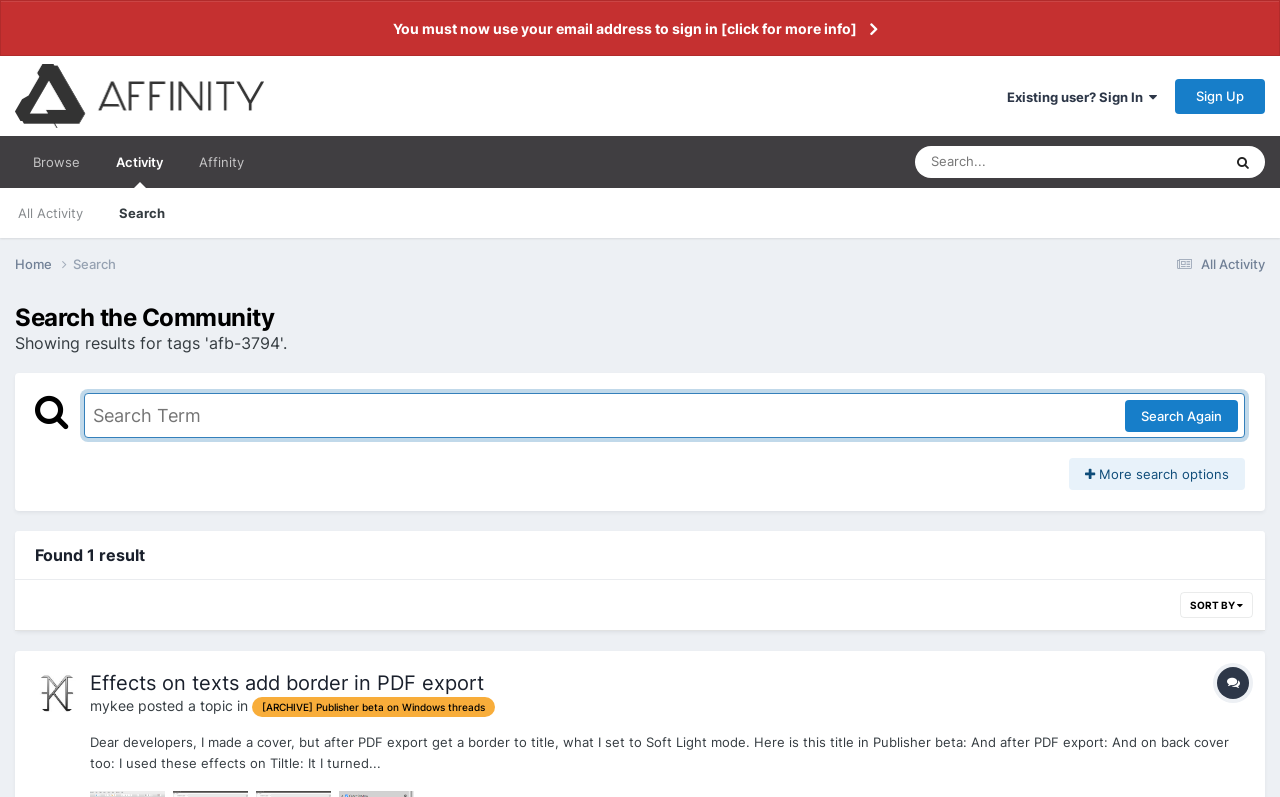Identify the bounding box coordinates for the UI element described as: "parent_node: Everywhere aria-label="Search"". The coordinates should be provided as four floats between 0 and 1: [left, top, right, bottom].

[0.954, 0.183, 0.988, 0.223]